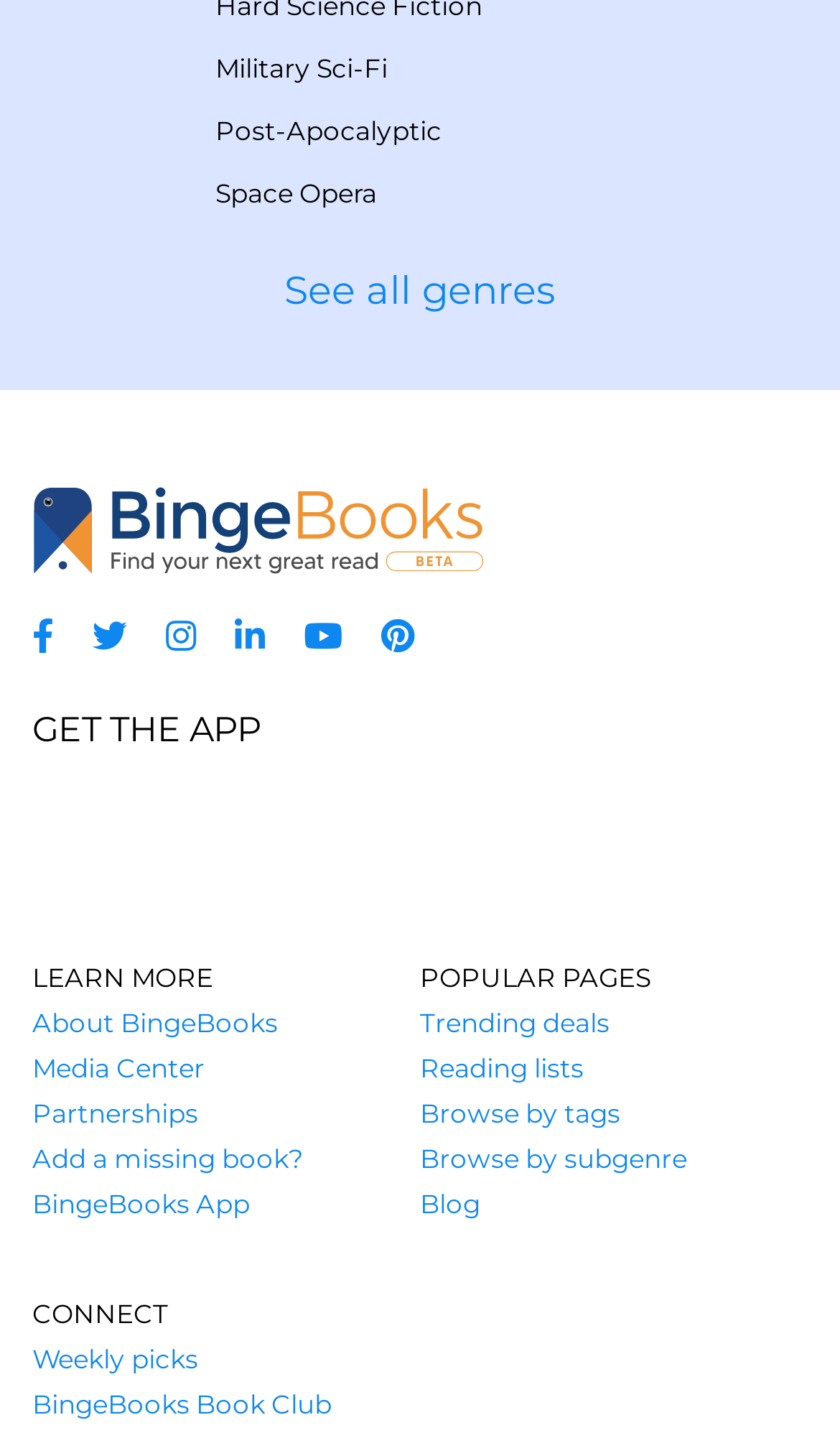Identify the bounding box coordinates of the clickable region to carry out the given instruction: "Find your next great read".

[0.038, 0.331, 0.577, 0.406]